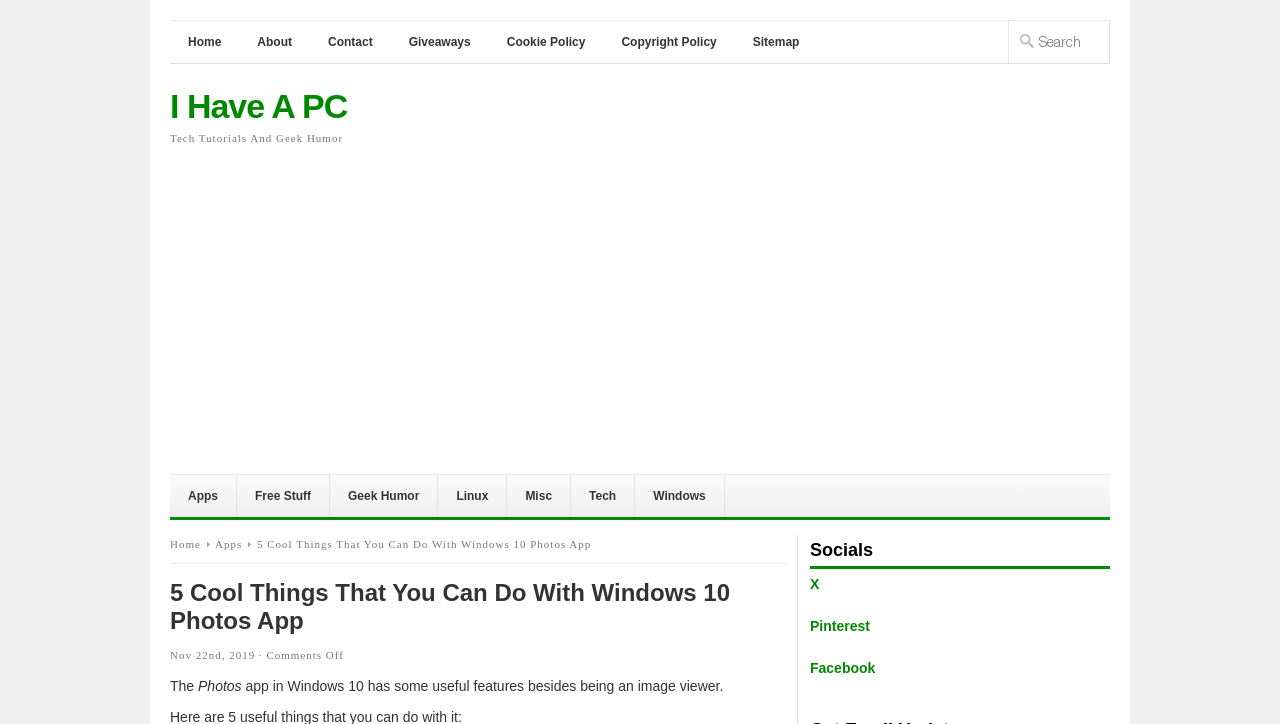Find the bounding box coordinates for the area that must be clicked to perform this action: "read about windows".

[0.496, 0.656, 0.566, 0.714]